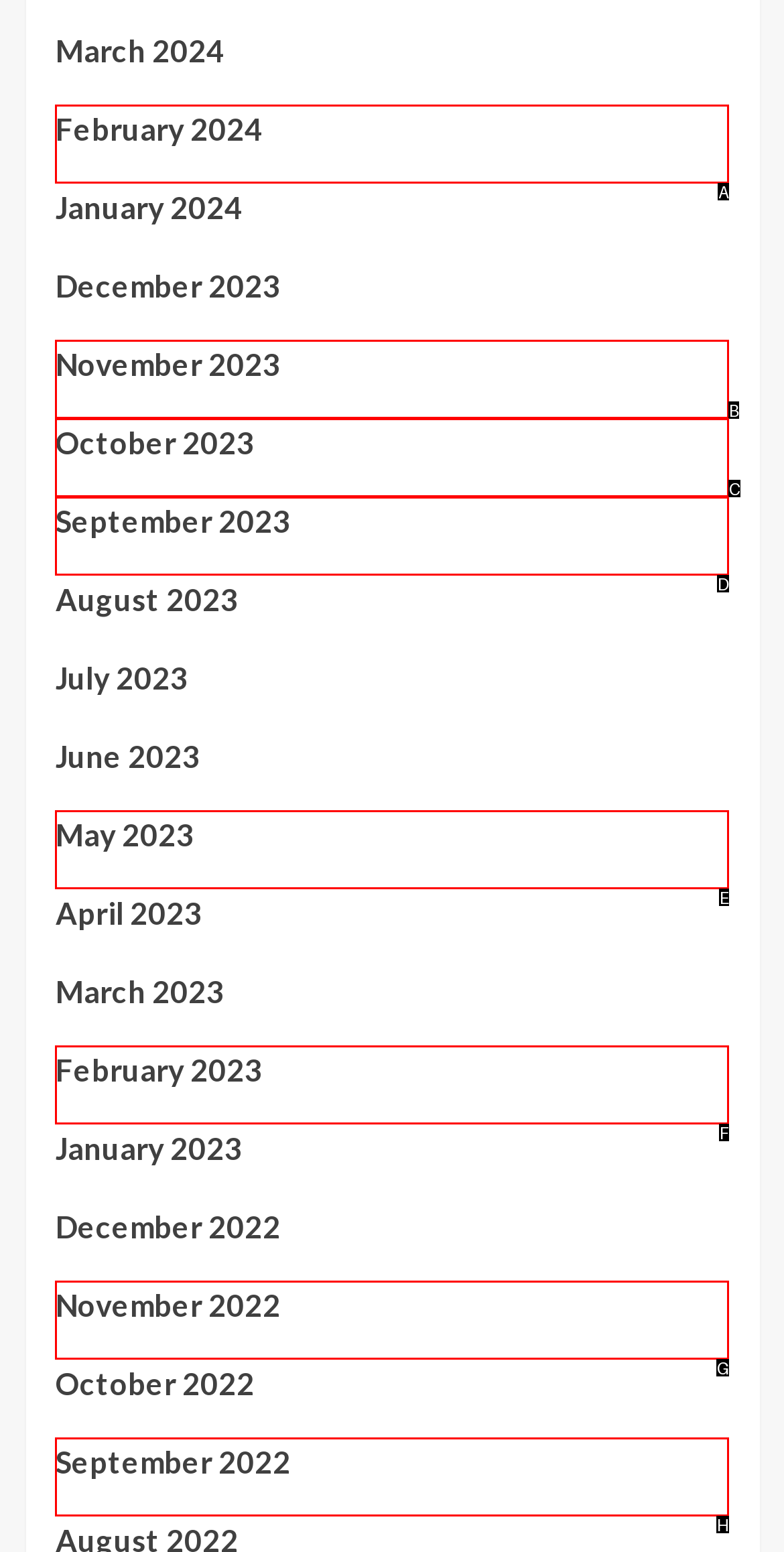Identify which HTML element aligns with the description: May 2023
Answer using the letter of the correct choice from the options available.

E